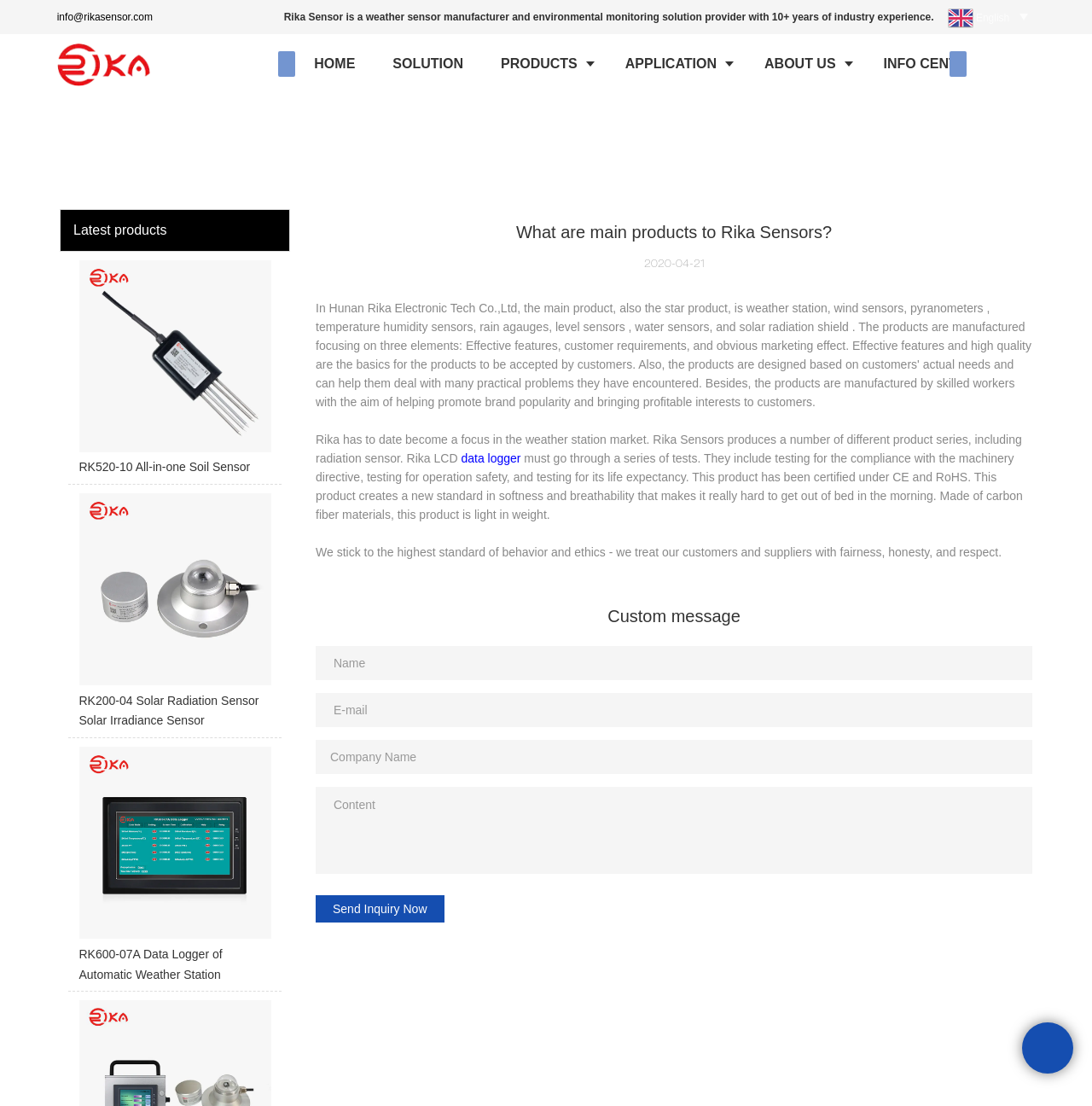Find the bounding box of the element with the following description: "RK520-10 All-in-one Soil Sensor". The coordinates must be four float numbers between 0 and 1, formatted as [left, top, right, bottom].

[0.062, 0.235, 0.258, 0.437]